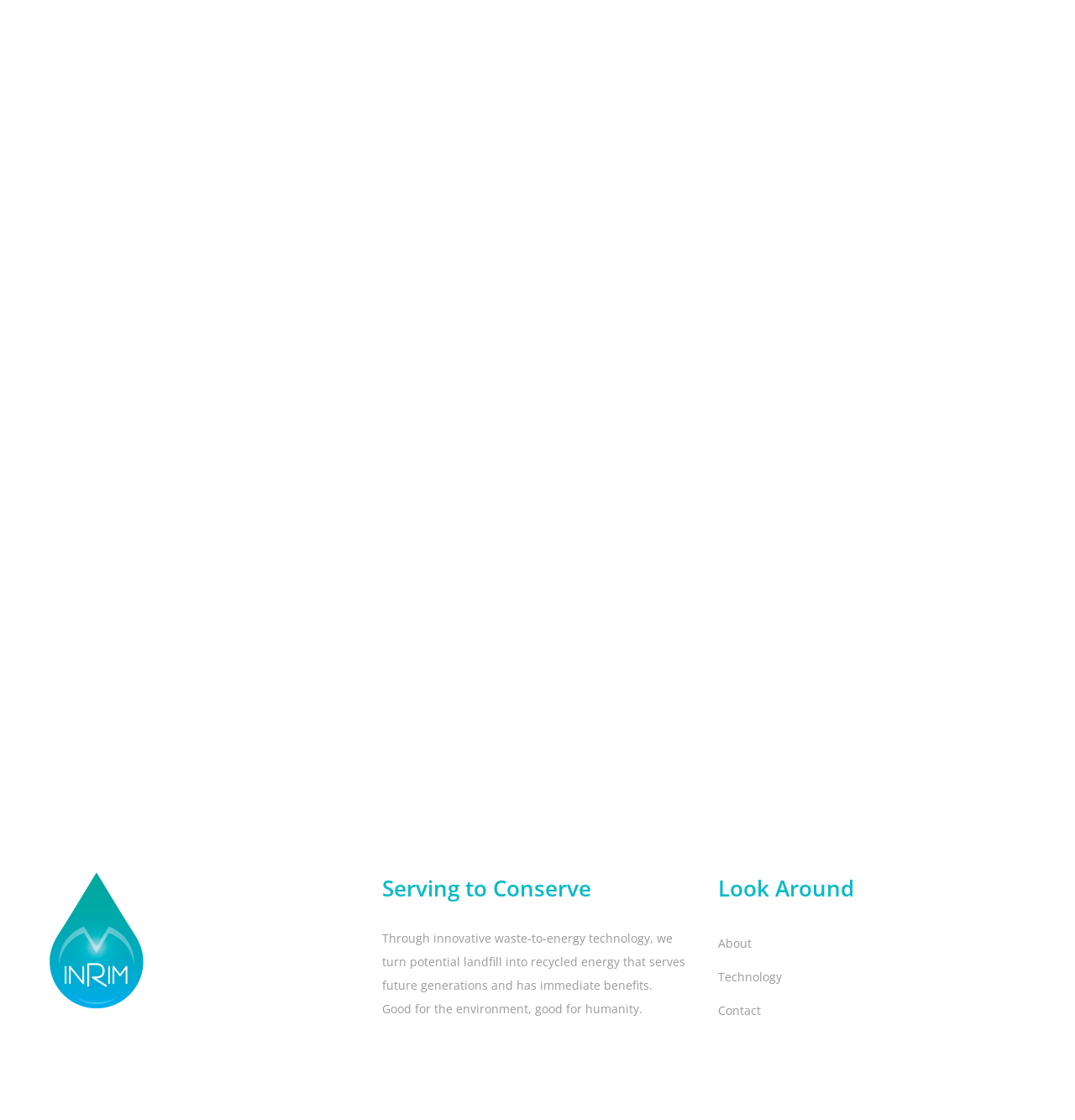Refer to the image and provide a thorough answer to this question:
What is the company's motto?

The webpage displays the company's motto as 'Serving to Conserve', which is followed by a description of their mission to turn potential landfill into recycled energy that serves future generations and has immediate benefits.